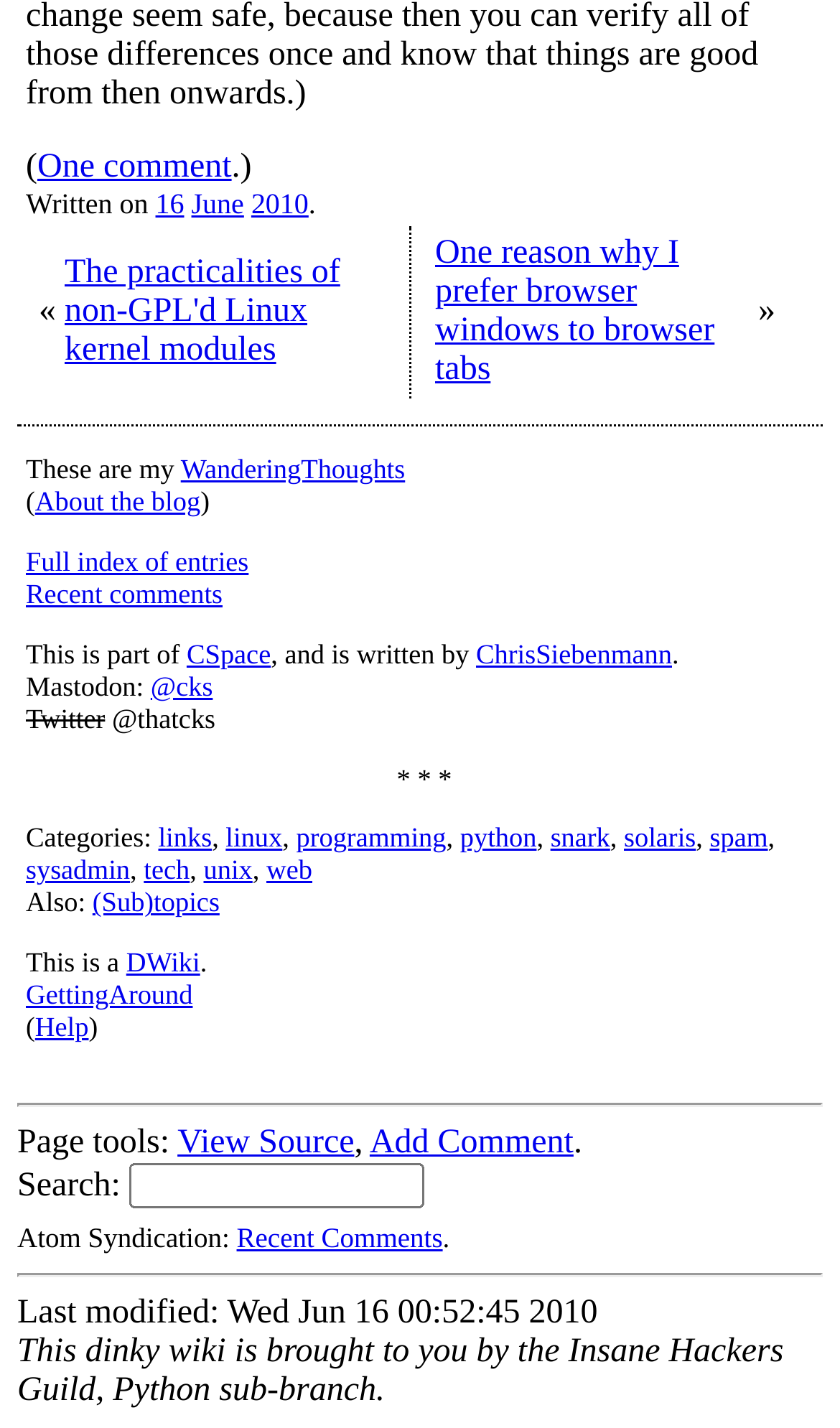Use the information in the screenshot to answer the question comprehensively: What is the date of the latest article?

I found the date of the latest article by looking at the text 'Written on 16 June 2010' which is located above the table containing the article titles.